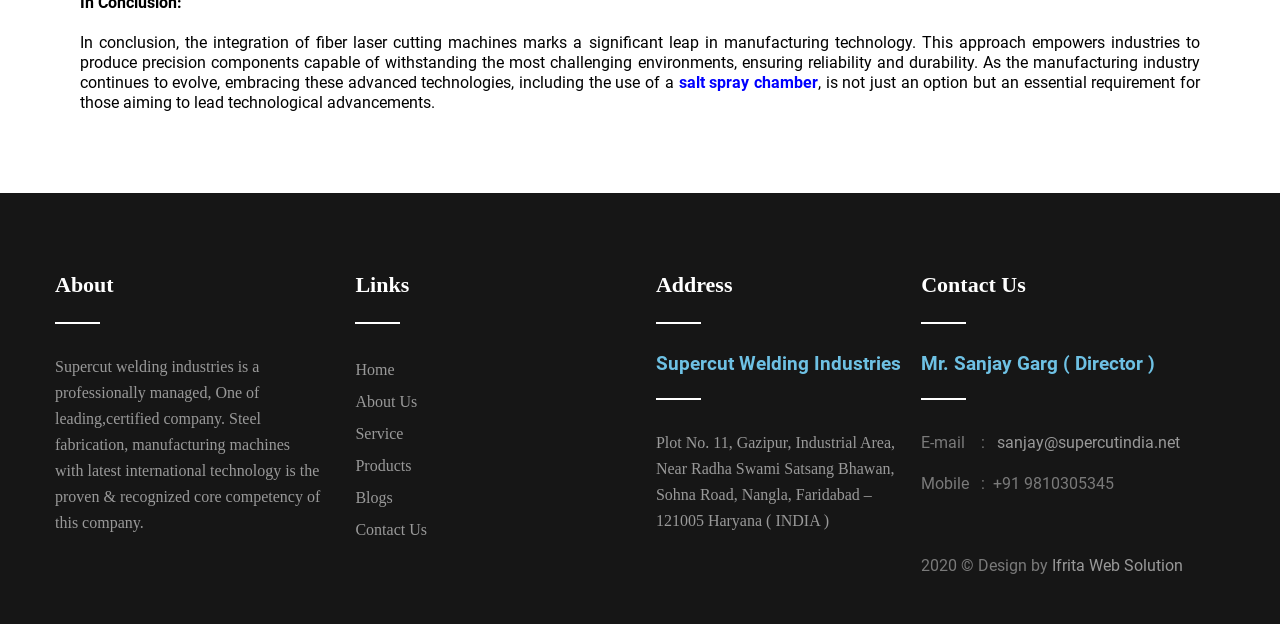Locate the bounding box coordinates of the element that needs to be clicked to carry out the instruction: "Get to Captain Archie’s". The coordinates should be given as four float numbers ranging from 0 to 1, i.e., [left, top, right, bottom].

None